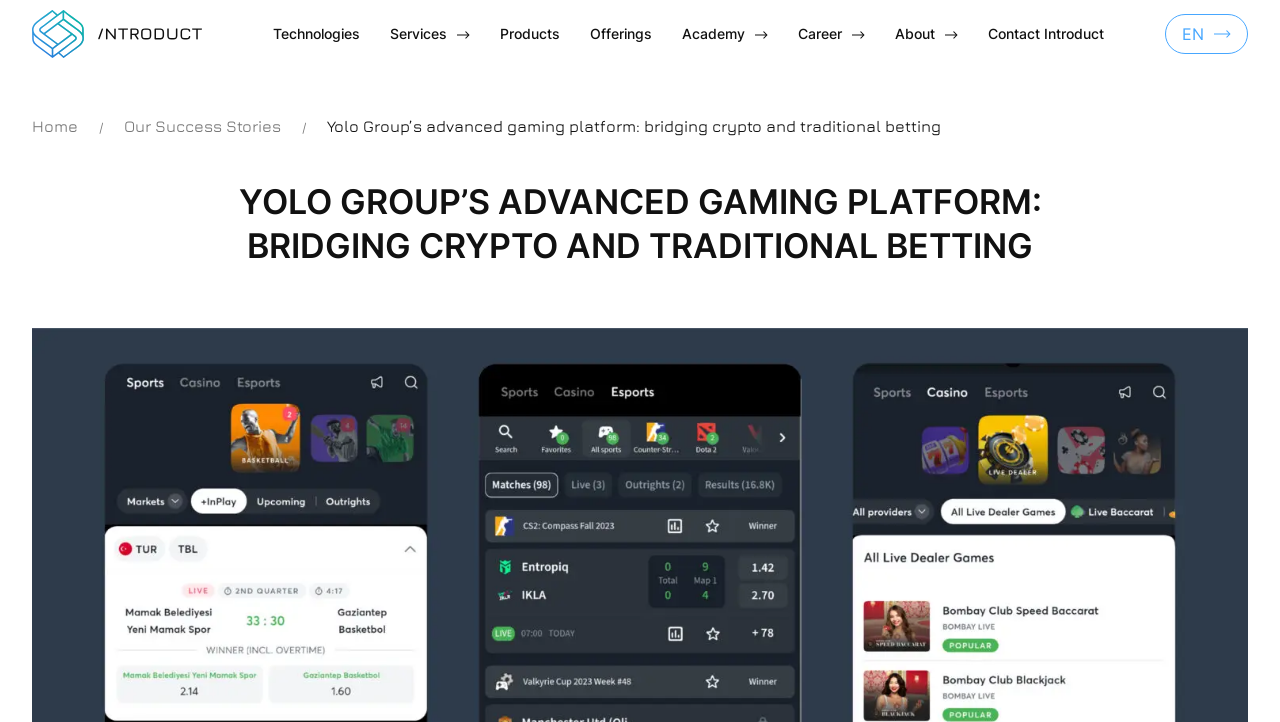Describe all visible elements and their arrangement on the webpage.

This webpage is about Yolo Group's advanced gaming platform, which caters to both crypto enthusiasts and traditional currency players. At the top left, there is a link to the homepage. Below it, there are several links to different sections, including Technologies, Services, Products, Offerings, Academy, Career, About, News, Blog, and Contact Introduct. These links are arranged horizontally across the top of the page.

On the left side of the page, there are several links to specific services, including Custom Development, Dedicated Development Teams, 24/7 Customer Support Center, Training Center, and Investment Services. Below these links, there are more links to Success Stories, Academy, and Career.

On the right side of the page, there are links to Products, Offerings, and Academy. Below these links, there are links to Career, About, News, Blog, and Contact Introduct.

In the middle of the page, there is a large heading that reads "YOLO GROUP’S ADVANCED GAMING PLATFORM: BRIDGING CRYPTO AND TRADITIONAL BETTING". Below this heading, there is a paragraph of text that summarizes the platform's purpose.

At the bottom of the page, there are links to different languages, including EN, UA, ET, and RU. There is also an image decoration that spans the width of the page.

Overall, the webpage is organized into clear sections, with links to different parts of the platform and a prominent heading that summarizes the platform's purpose.